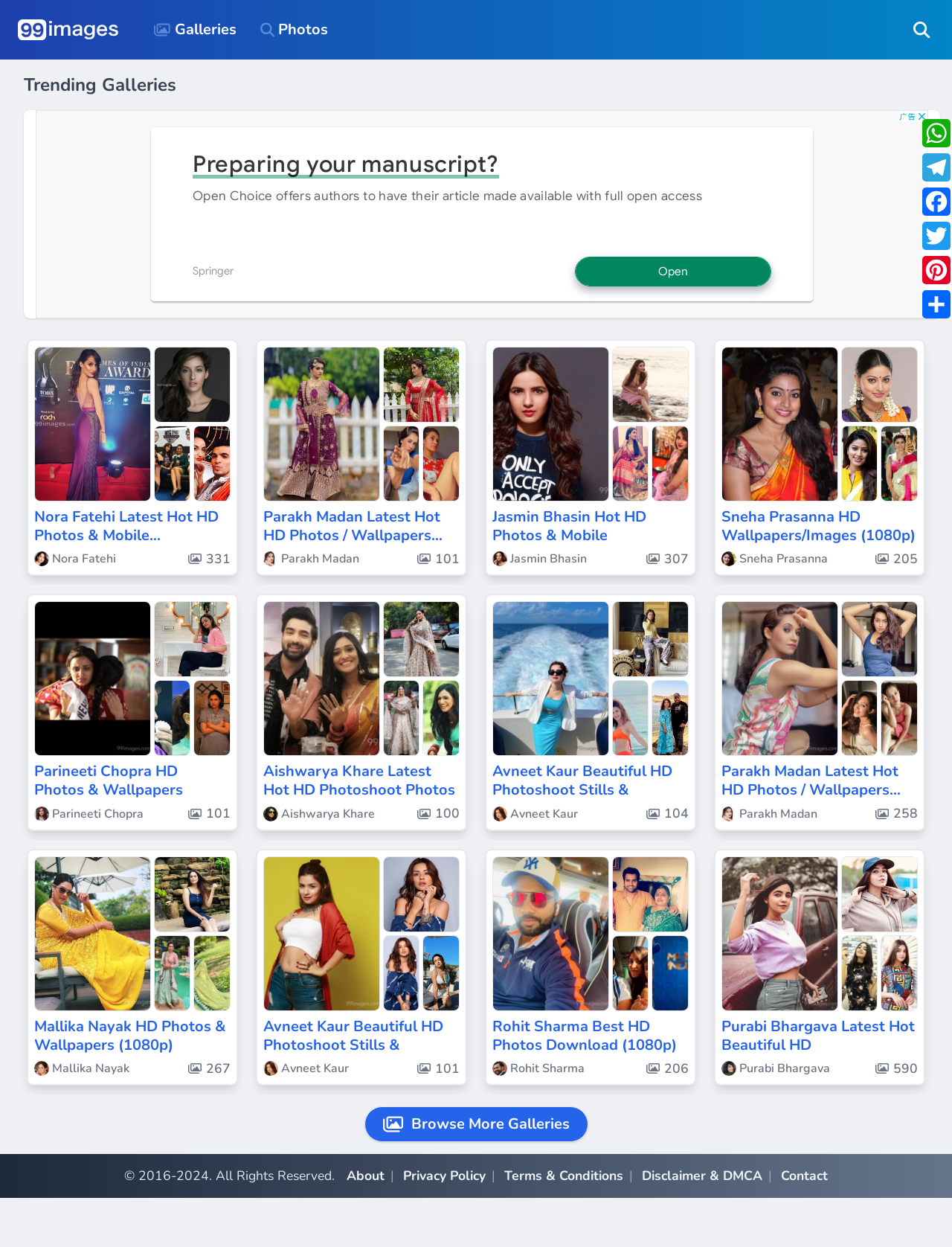Provide a brief response to the question below using one word or phrase:
How many photos are there on the webpage?

More than 10